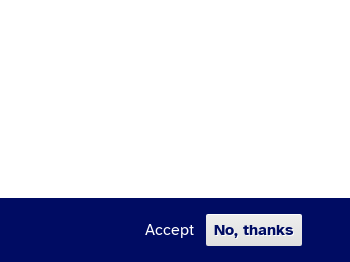What is the background design of the banner?
Relying on the image, give a concise answer in one word or a brief phrase.

Clean and simple